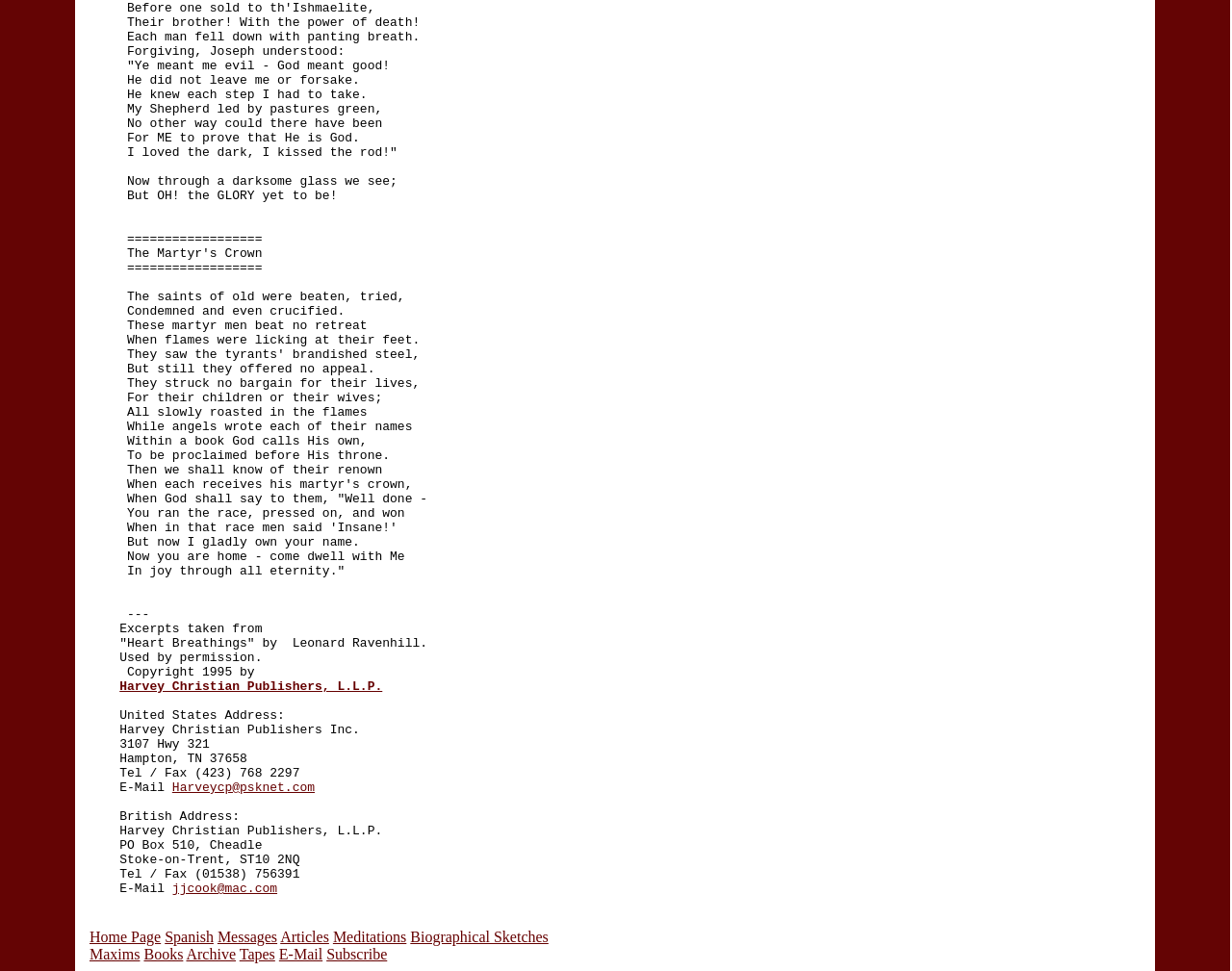Please determine the bounding box coordinates for the element that should be clicked to follow these instructions: "contact via email".

[0.14, 0.804, 0.256, 0.819]